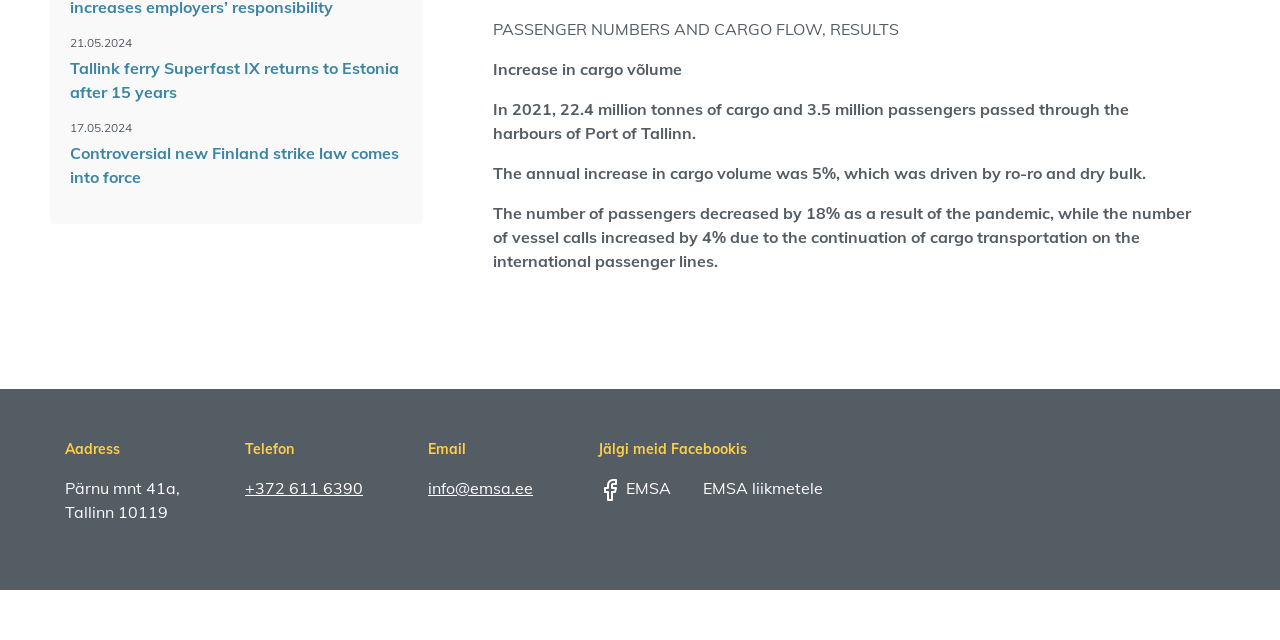Find the bounding box of the element with the following description: "EMSA liikmetele". The coordinates must be four float numbers between 0 and 1, formatted as [left, top, right, bottom].

[0.527, 0.747, 0.643, 0.778]